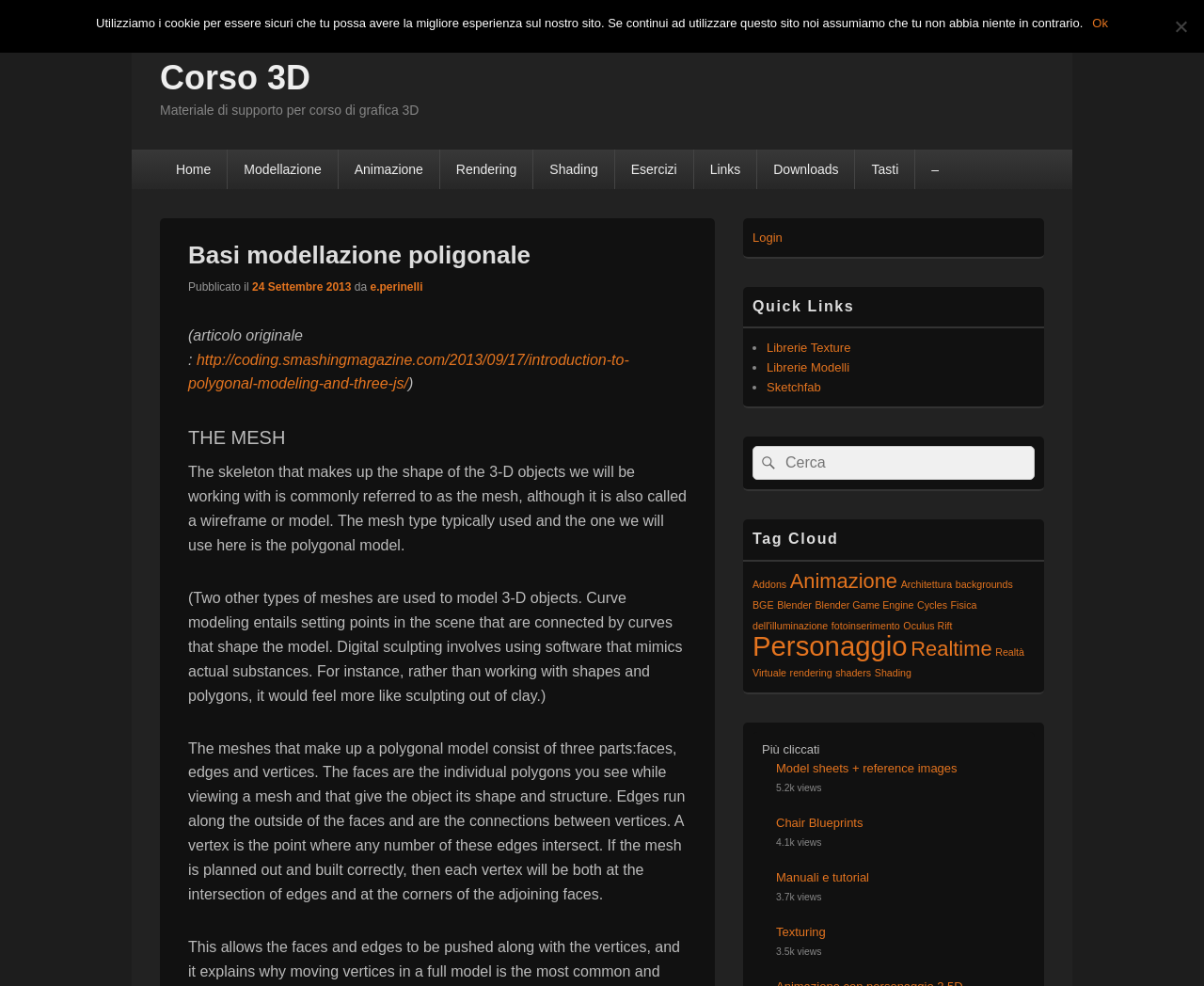What is the main topic of this webpage?
Answer the question with a detailed and thorough explanation.

The webpage is focused on polygonal modeling, which is a technique used in 3D graphics. The title of the webpage 'Basi modellazione poligonale' and the content of the webpage, including the explanation of the mesh, faces, edges, and vertices, suggest that the main topic is polygonal modeling.